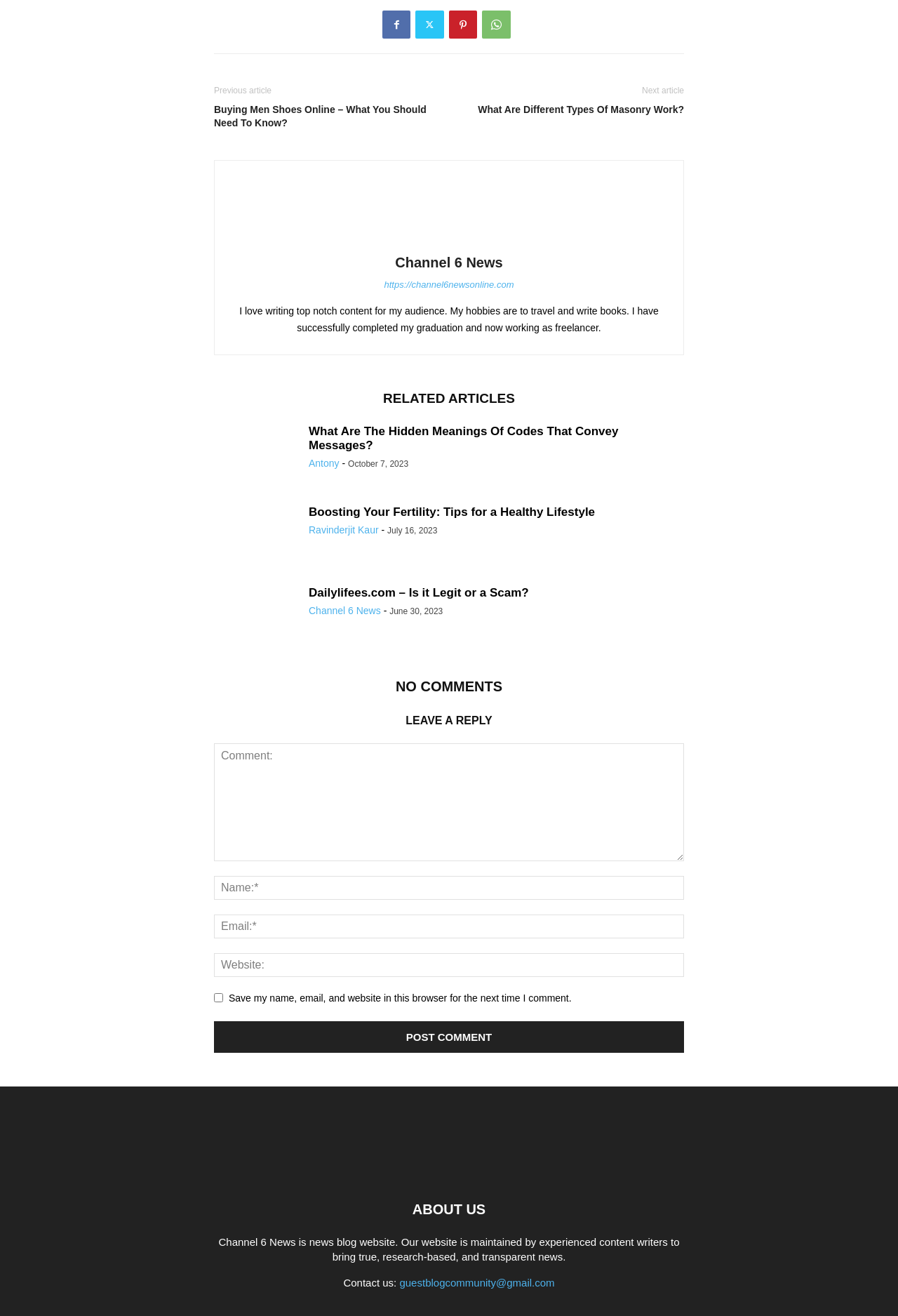Determine the bounding box coordinates of the clickable region to execute the instruction: "Contact us through email". The coordinates should be four float numbers between 0 and 1, denoted as [left, top, right, bottom].

[0.445, 0.97, 0.618, 0.979]